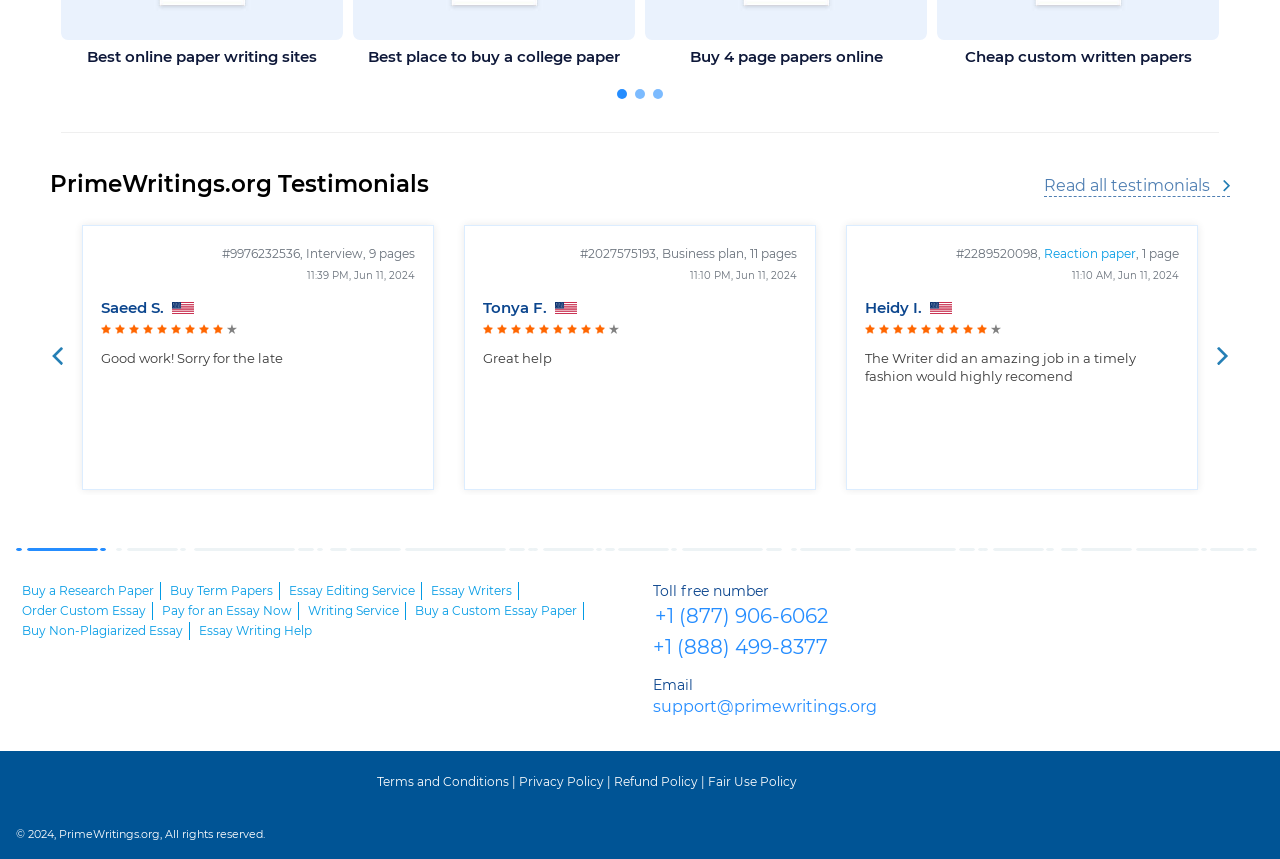Refer to the image and provide a thorough answer to this question:
What is the email address provided on the webpage?

The email address is provided at the bottom of the webpage as 'support@primewritings.org'.